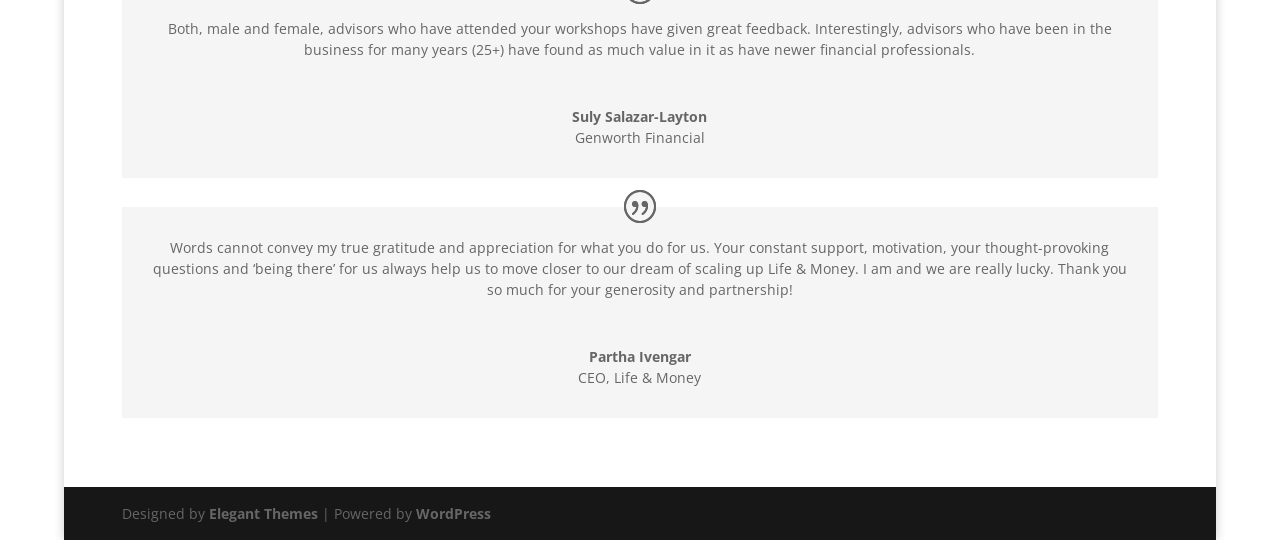Please provide a short answer using a single word or phrase for the question:
What is the company of Suly Salazar-Layton?

Genworth Financial